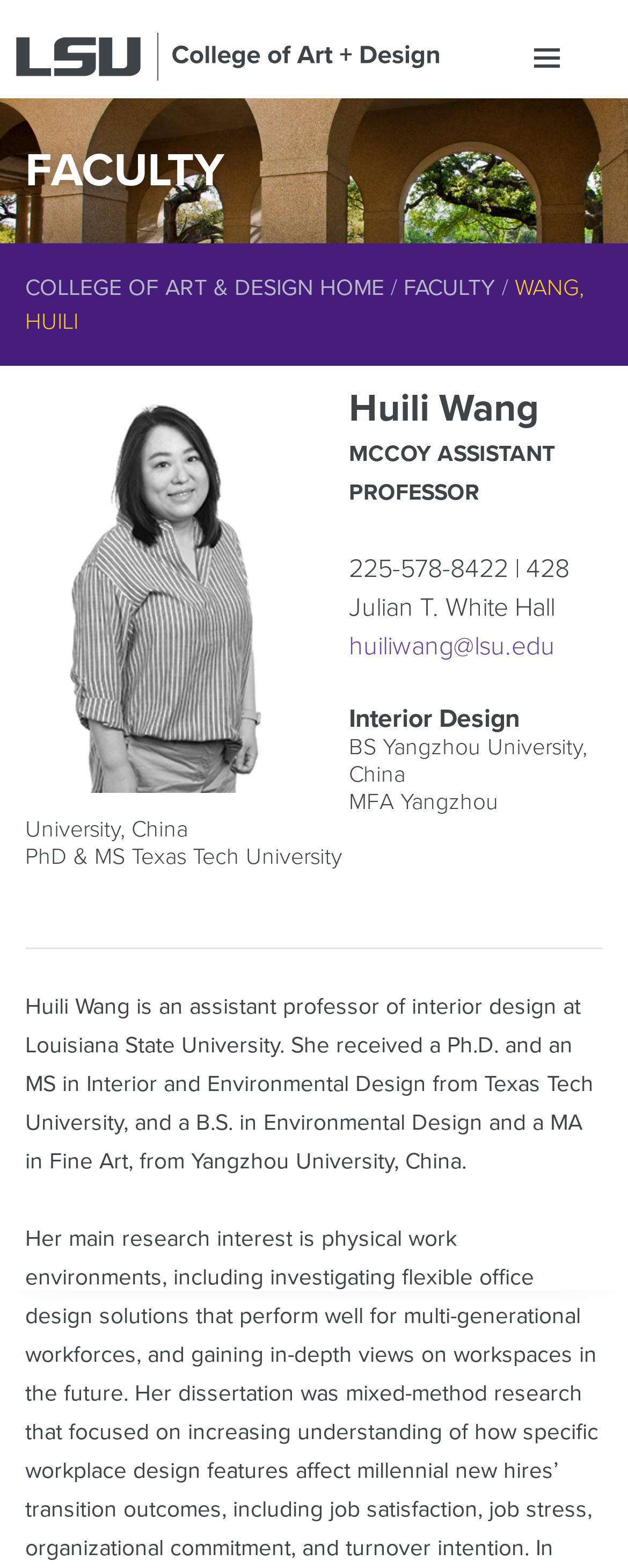Given the content of the image, can you provide a detailed answer to the question?
Where is Huili Wang's office located?

I found this information by looking at the static text '428 Julian T. White Hall' which is located below Huili Wang's contact information.